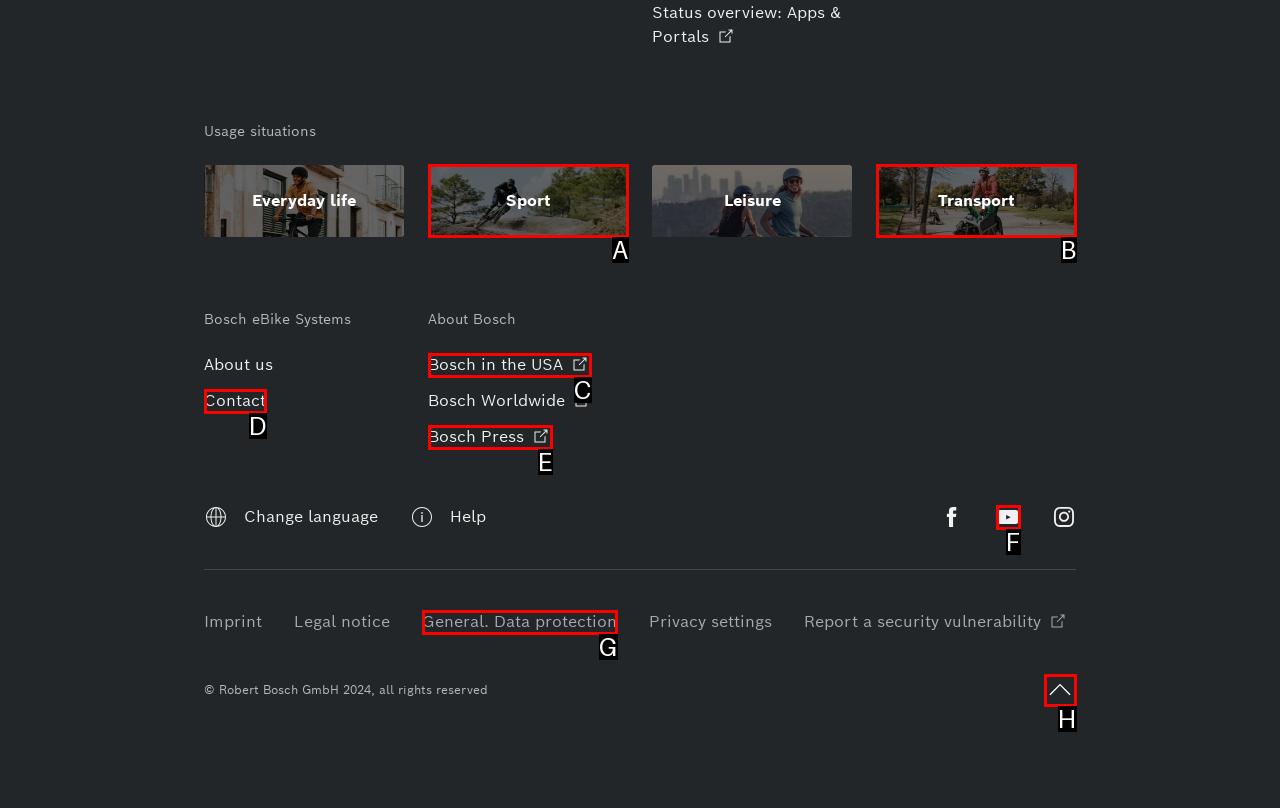Tell me which one HTML element best matches the description: General. Data protection
Answer with the option's letter from the given choices directly.

G